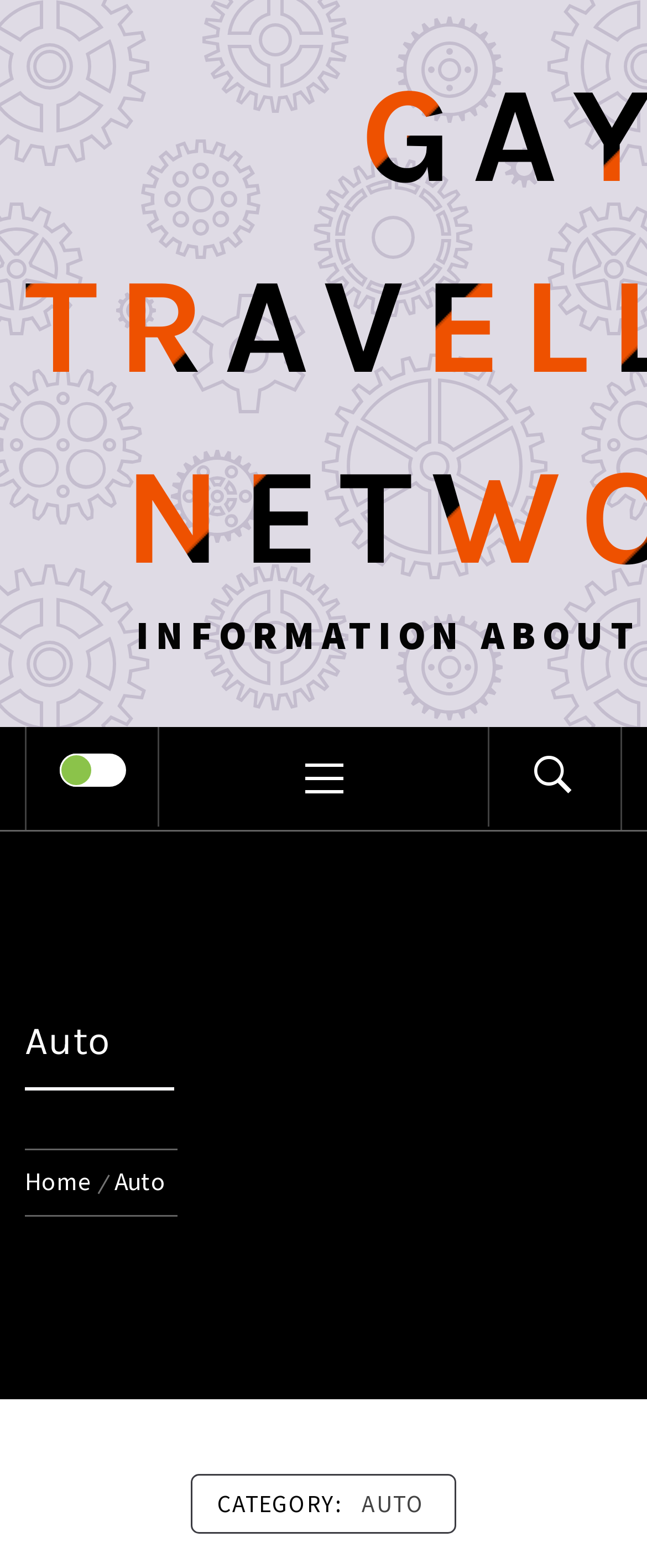What is the icon represented by ''?
Using the image provided, answer with just one word or phrase.

Unknown